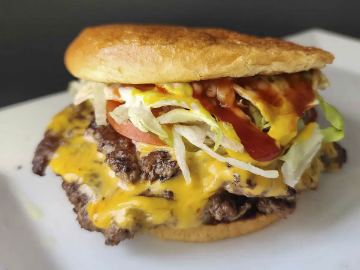How many beef patties are in the burger?
Please provide a single word or phrase as your answer based on the image.

two